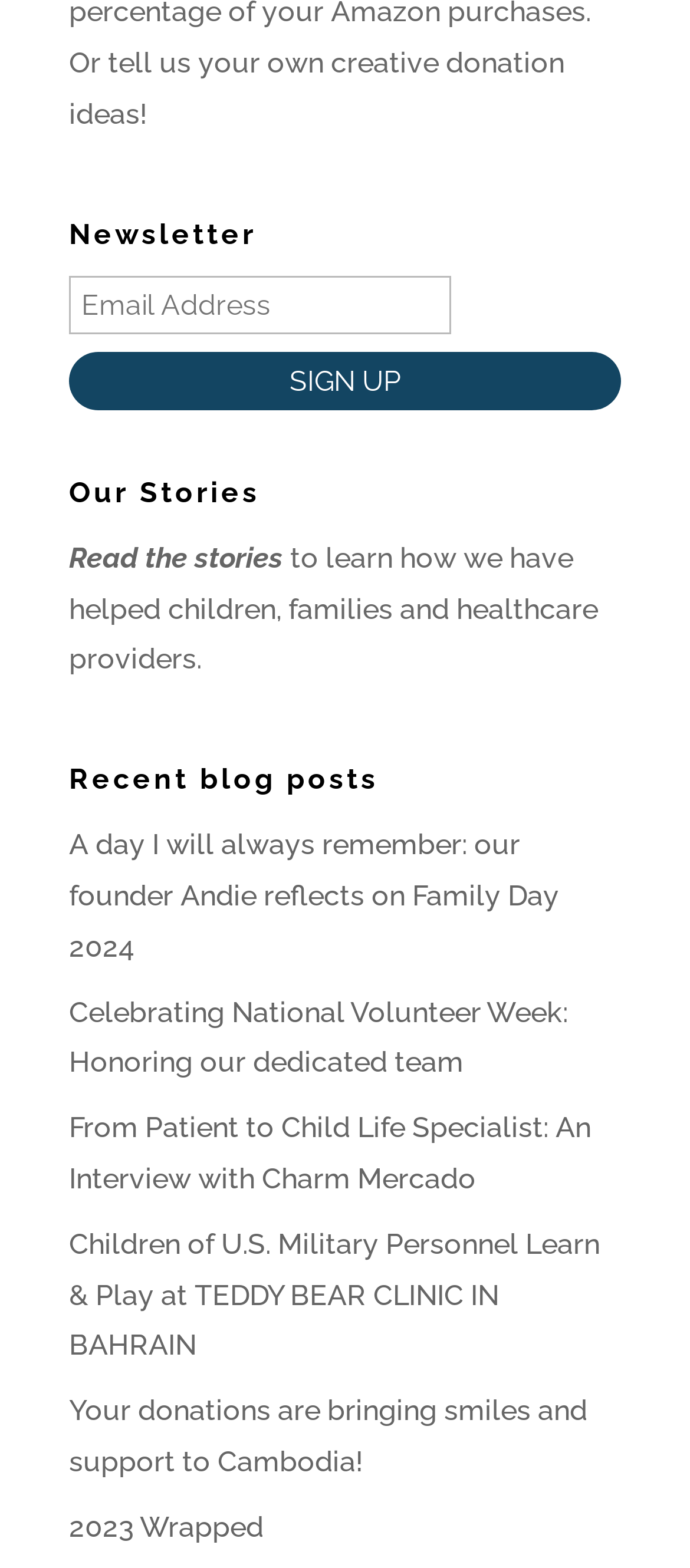From the image, can you give a detailed response to the question below:
What is the purpose of the textbox?

The textbox is labeled 'Email Address' and is required, indicating that it is used to input an email address, likely for newsletter subscription or registration purposes.